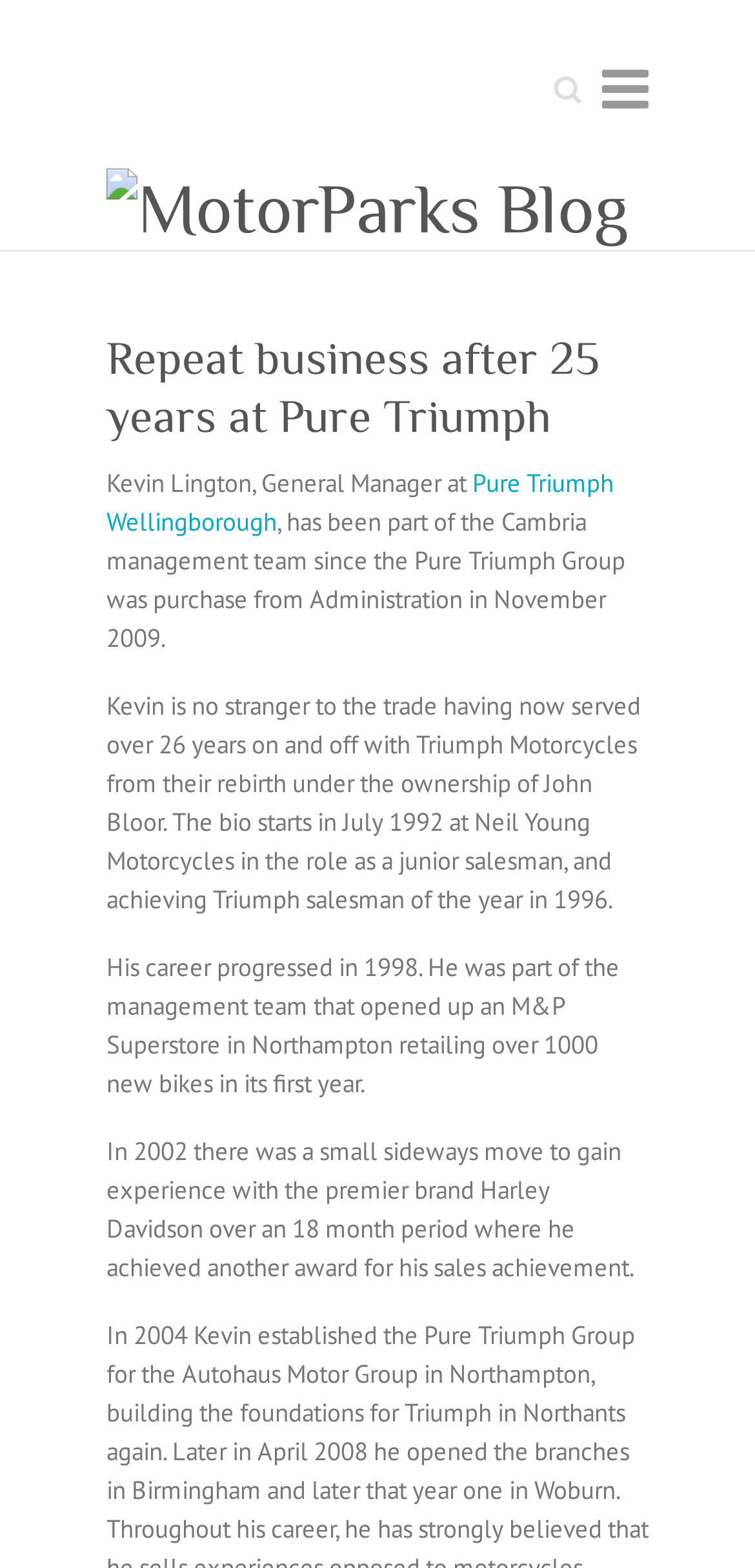Who is the General Manager at Pure Triumph Wellingborough?
Using the image as a reference, give an elaborate response to the question.

I found the answer by looking at the text content of the webpage, specifically the sentence 'Kevin Lington, General Manager at Pure Triumph Wellingborough, has been part of the Cambria management team since the Pure Triumph Group was purchased from Administration in November 2009.'